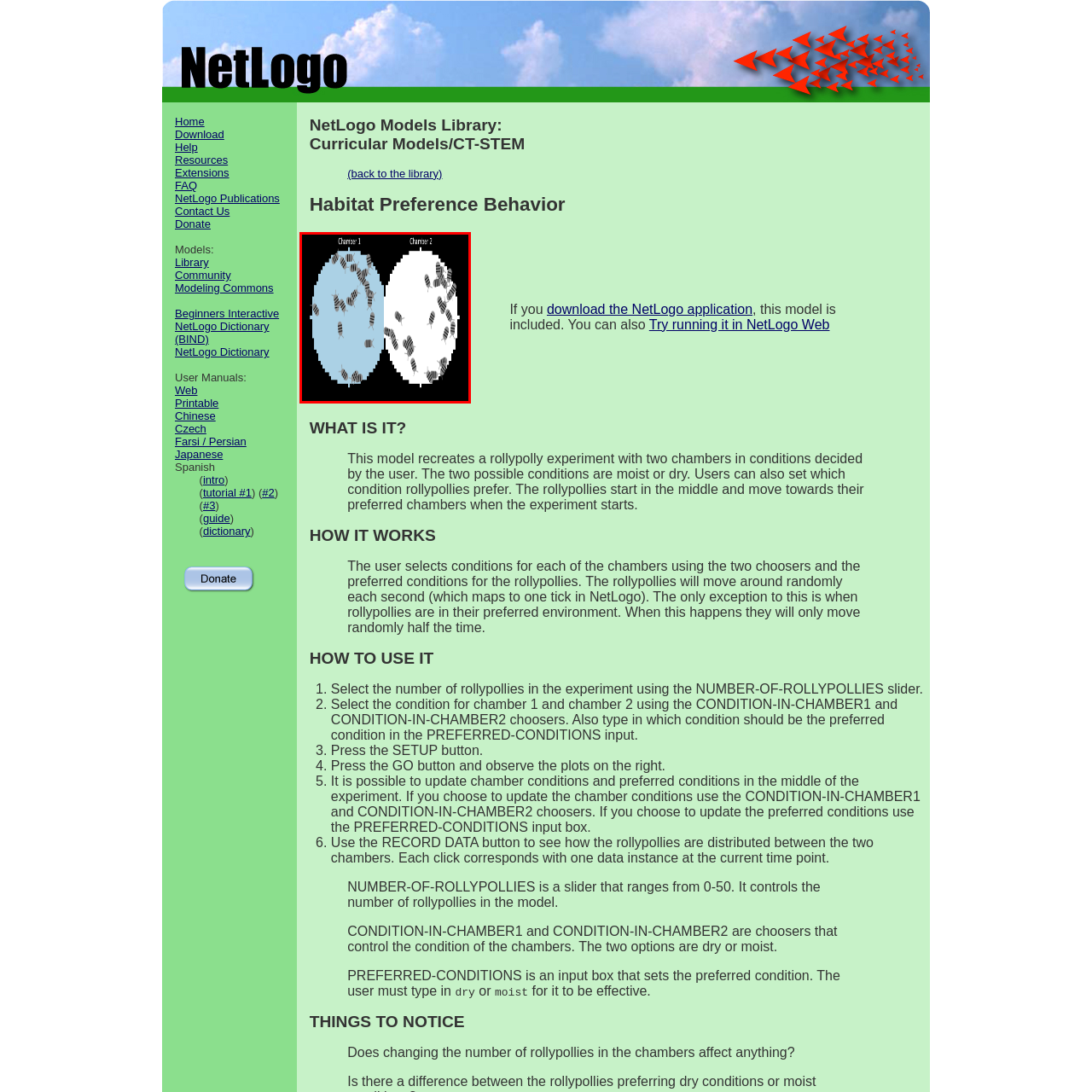Please look at the highlighted area within the red border and provide the answer to this question using just one word or phrase: 
What can users do to explore the behavior of rollypollies further?

Download NetLogo application